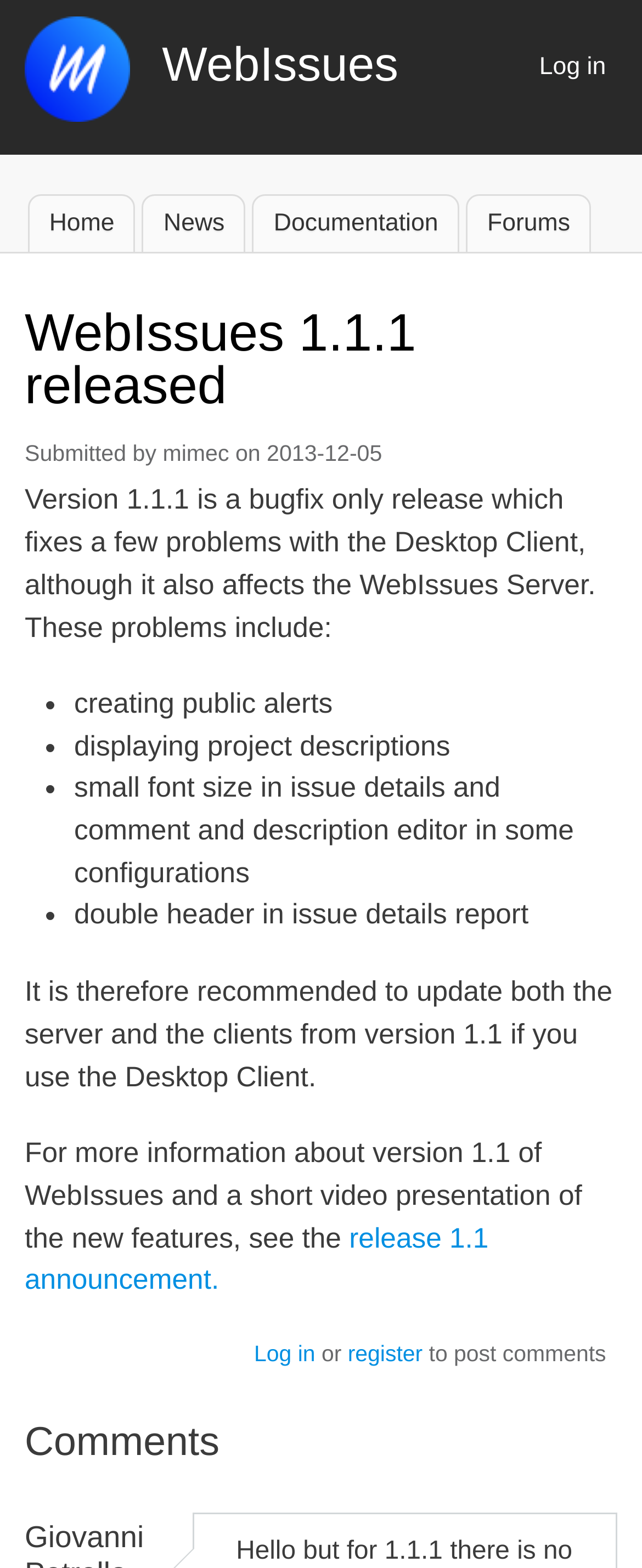Determine the bounding box for the HTML element described here: "release 1.1 announcement.". The coordinates should be given as [left, top, right, bottom] with each number being a float between 0 and 1.

[0.038, 0.778, 0.761, 0.826]